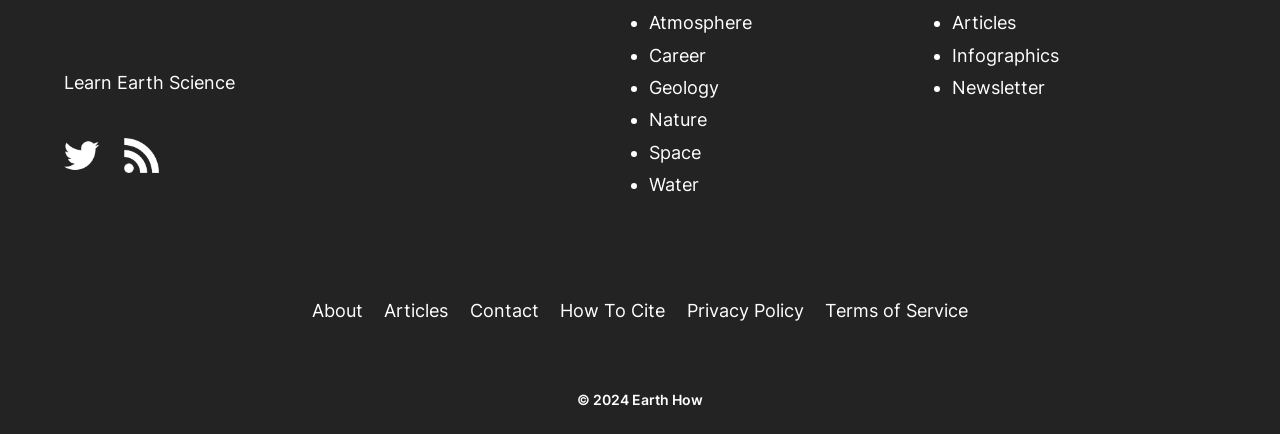What is the purpose of the section below the article?
Give a one-word or short phrase answer based on the image.

Leave a Reply